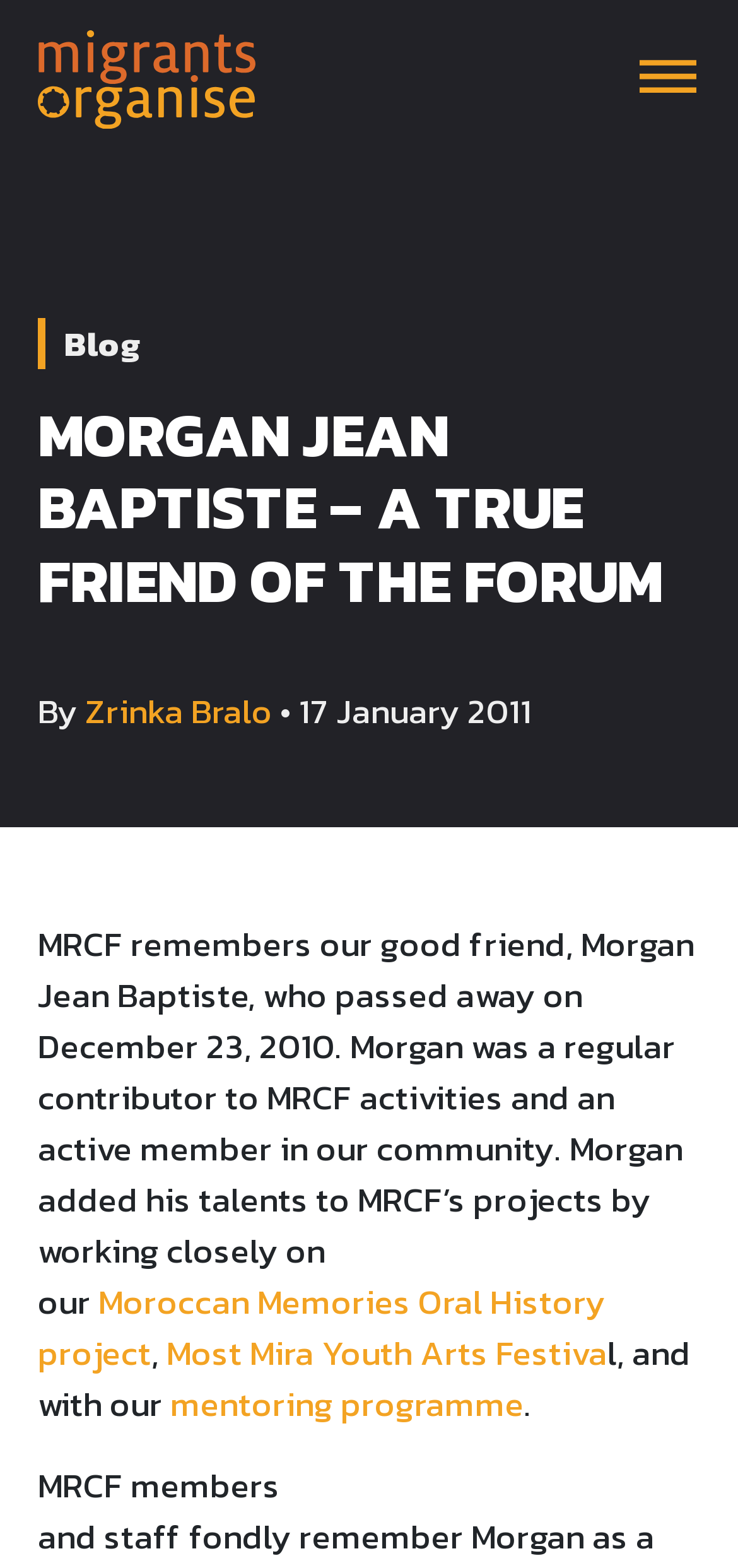Explain the webpage in detail.

The webpage is a tribute to Morgan Jean Baptiste, a friend of The Forum. At the top left, there is a link to "Migrants Organise". On the top right, there is a button to toggle navigation, which is not expanded. 

Below the navigation button, there is a header section that spans almost the entire width of the page. The header contains a heading that reads "MORGAN JEAN BAPTISTE – A TRUE FRIEND OF THE FORUM" in a prominent font. Below the heading, there is a byline that reads "By Zrinka Bralo" and a date "17 January 2011". 

The main content of the page is a paragraph of text that pays tribute to Morgan Jean Baptiste, who passed away on December 23, 2010. The text describes Morgan's contributions to the community and his involvement in various projects, including the Moroccan Memories Oral History project, the Most Mira Youth Arts Festival, and a mentoring programme. The text is divided into several lines, with links to specific projects and programmes scattered throughout.